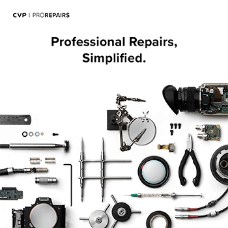Describe every aspect of the image in detail.

The image showcases a visually engaging layout of various camera parts and tools that epitomize the slogan "Professional Repairs, Simplified." Empowering professionals in the cinematography world, this design features an array of components associated with camera repairs, including circuit boards, screws, and repair tools, alongside a camera body. The clean and organized presentation reflects the efficiency and expertise offered by CVP (Cinematography World Pro Repairs), emphasizing their commitment to simplifying professional repair services for cinematographers and content creators.